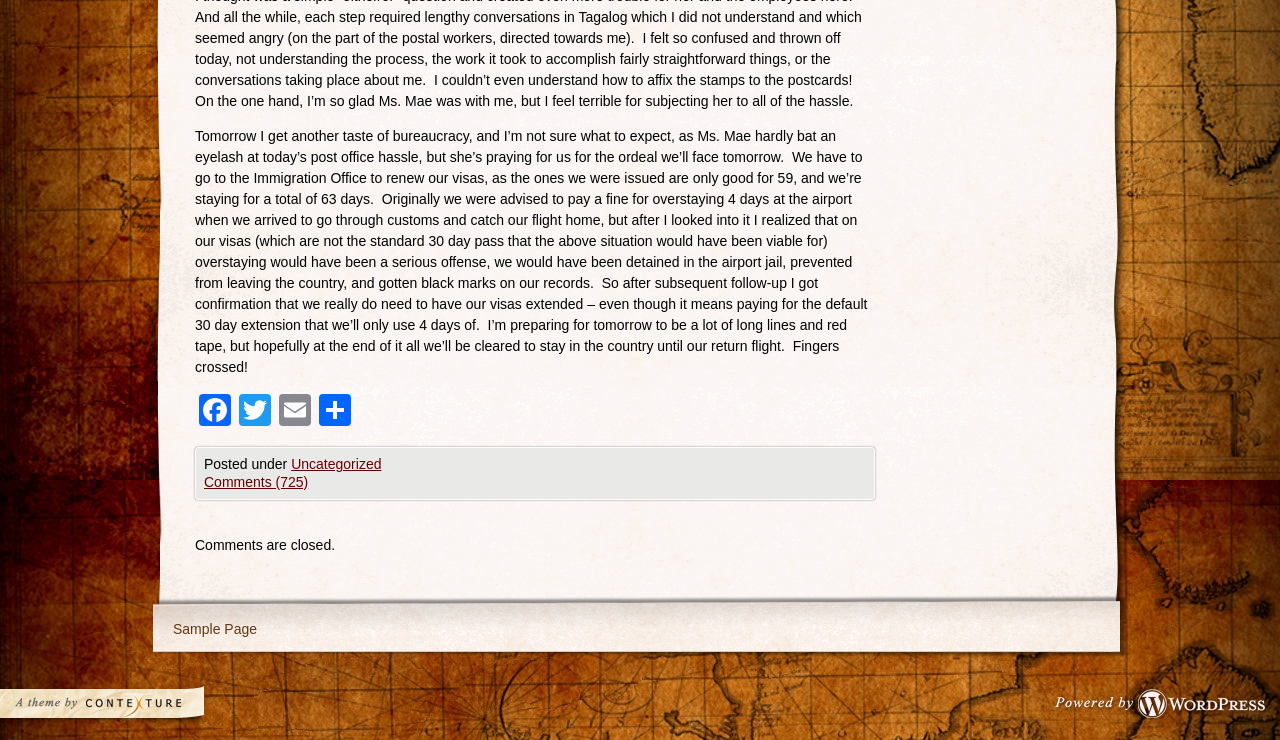Please provide a comprehensive answer to the question based on the screenshot: How many comments are there on this post?

The number of comments on this post is indicated by the link 'Comments (725)'.